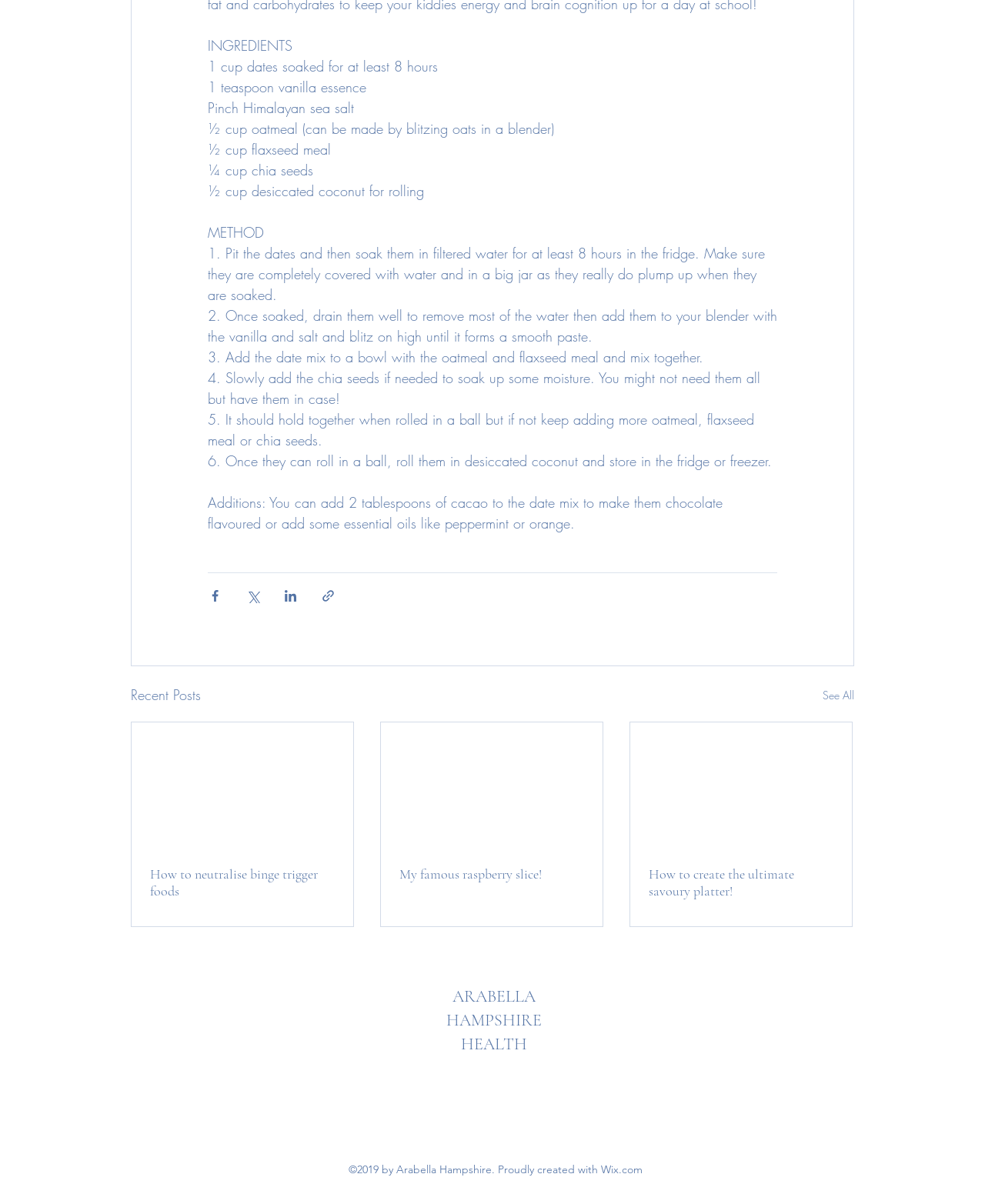With reference to the screenshot, provide a detailed response to the question below:
How many ingredients are listed?

The ingredients are listed in a series of StaticText elements, and there are 8 ingredients in total, including dates, vanilla essence, oatmeal, flaxseed meal, chia seeds, desiccated coconut, Himalayan sea salt, and cacao (optional).